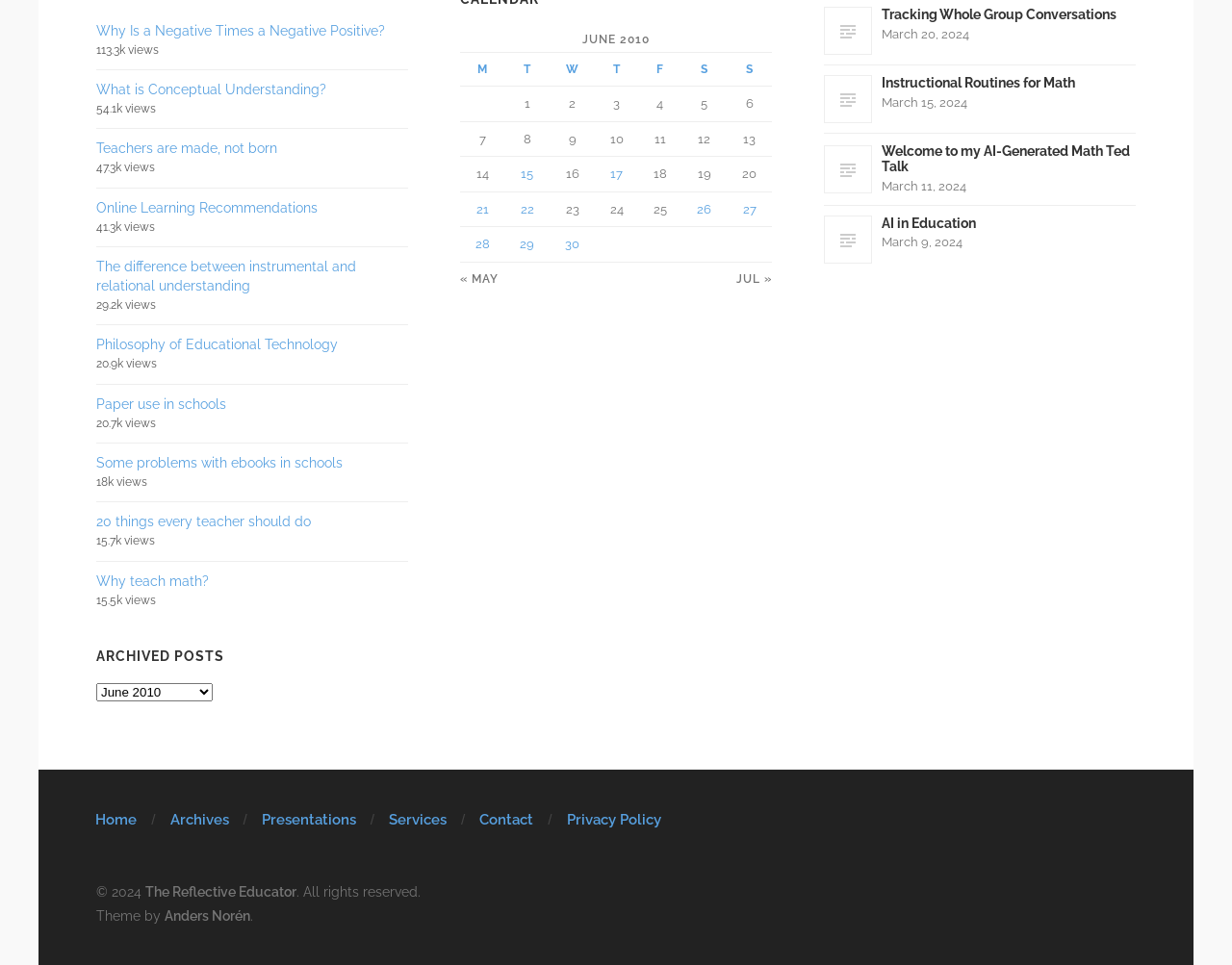How many columns are in the table?
Respond to the question with a well-detailed and thorough answer.

I looked at the table and counted the number of column headers, which are 'M', 'T', 'W', 'T', 'F', 'S', and 'S', indicating that there are 7 columns in the table.